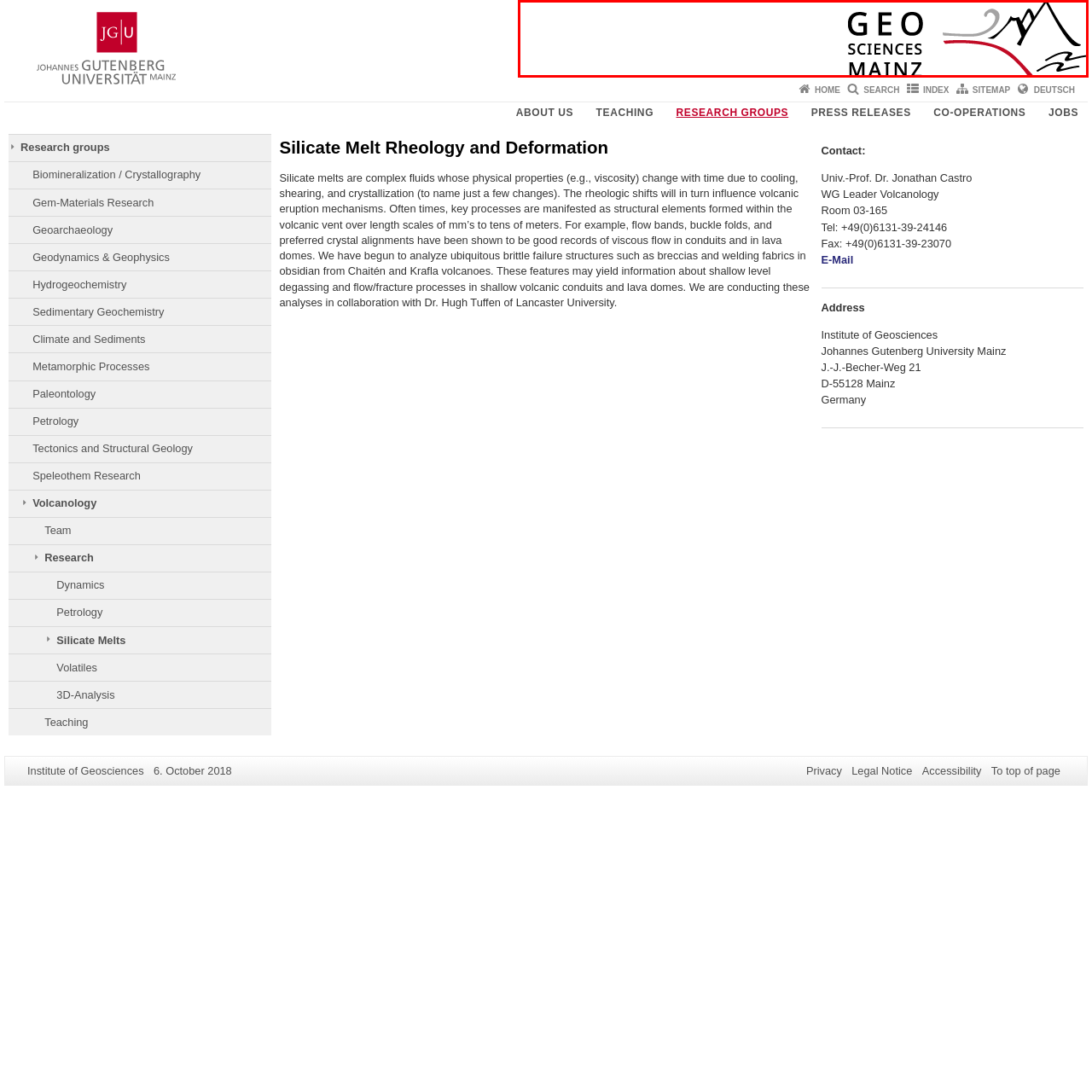Examine the image indicated by the red box and respond with a single word or phrase to the following question:
What is the font size of 'SCIENCES' compared to 'GEO'?

Slightly smaller